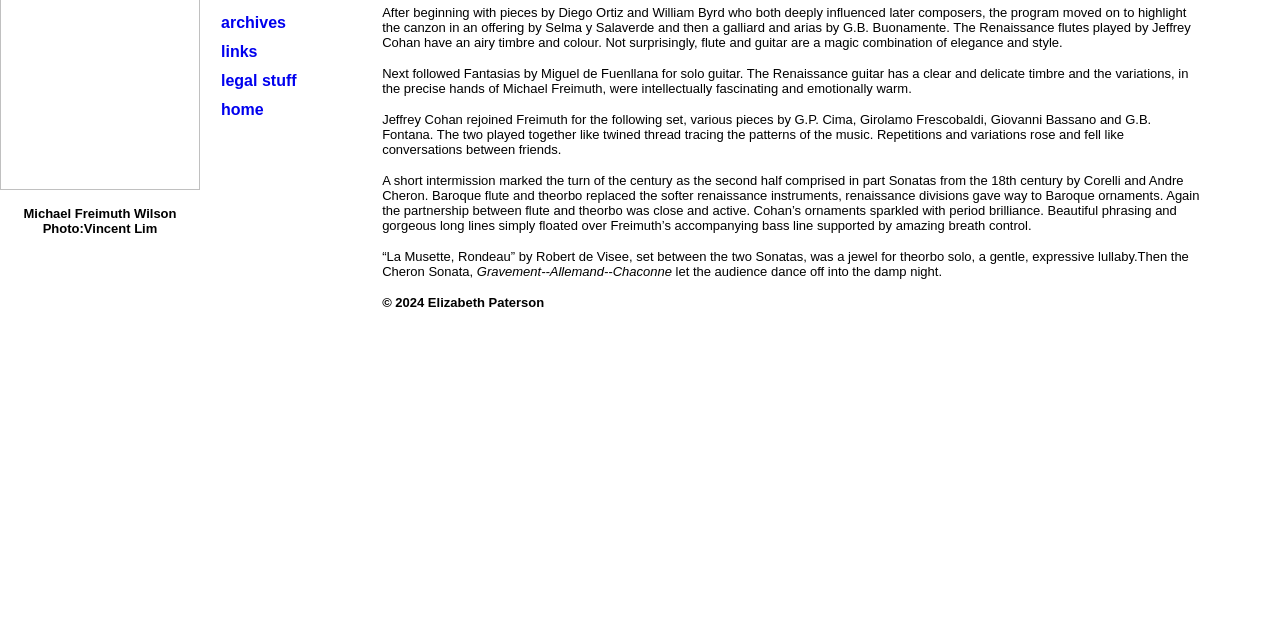Find the bounding box coordinates for the HTML element described as: "CONTACT". The coordinates should consist of four float values between 0 and 1, i.e., [left, top, right, bottom].

None